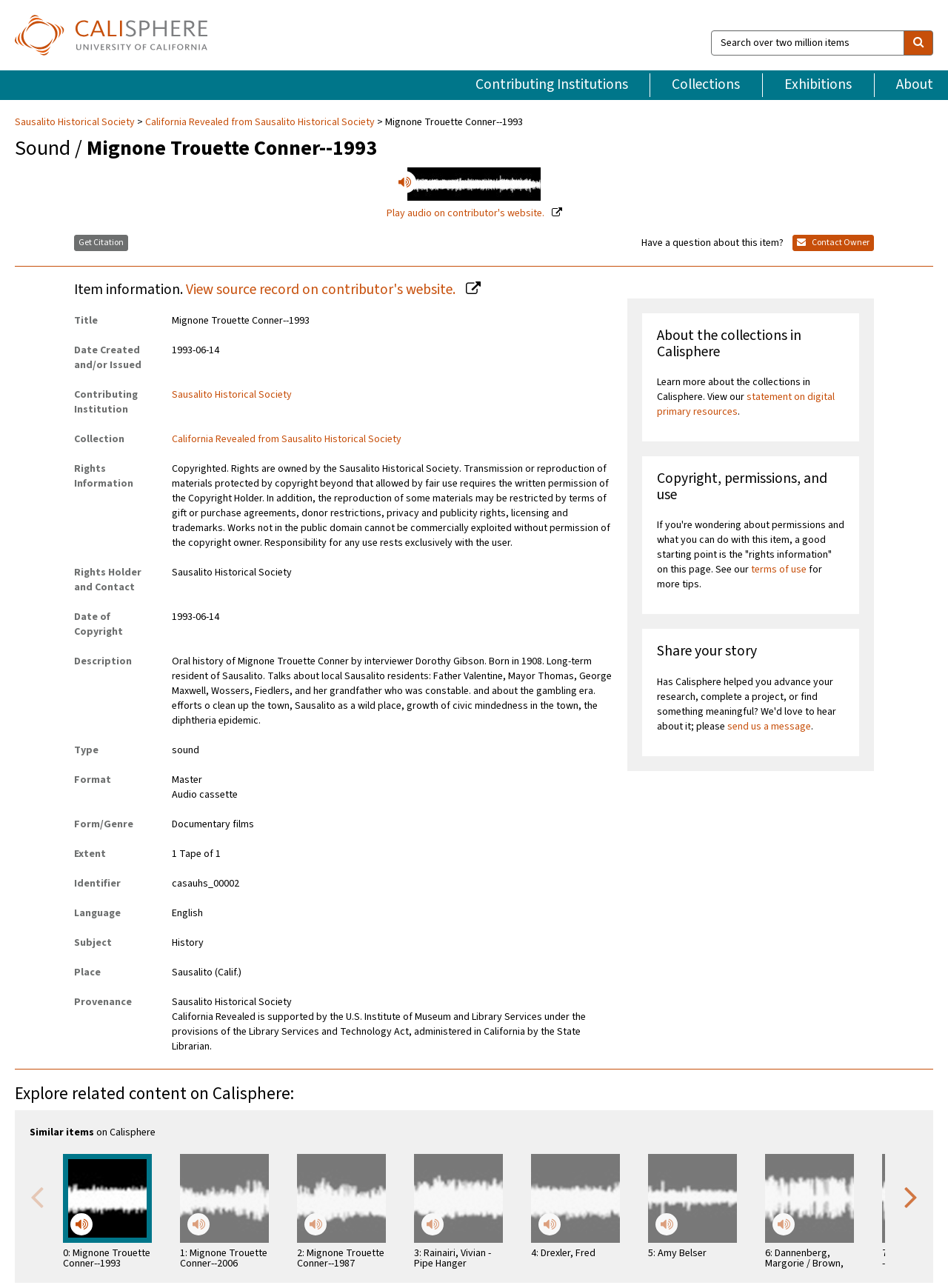Identify and provide the main heading of the webpage.

Sound / Mignone Trouette Conner--1993